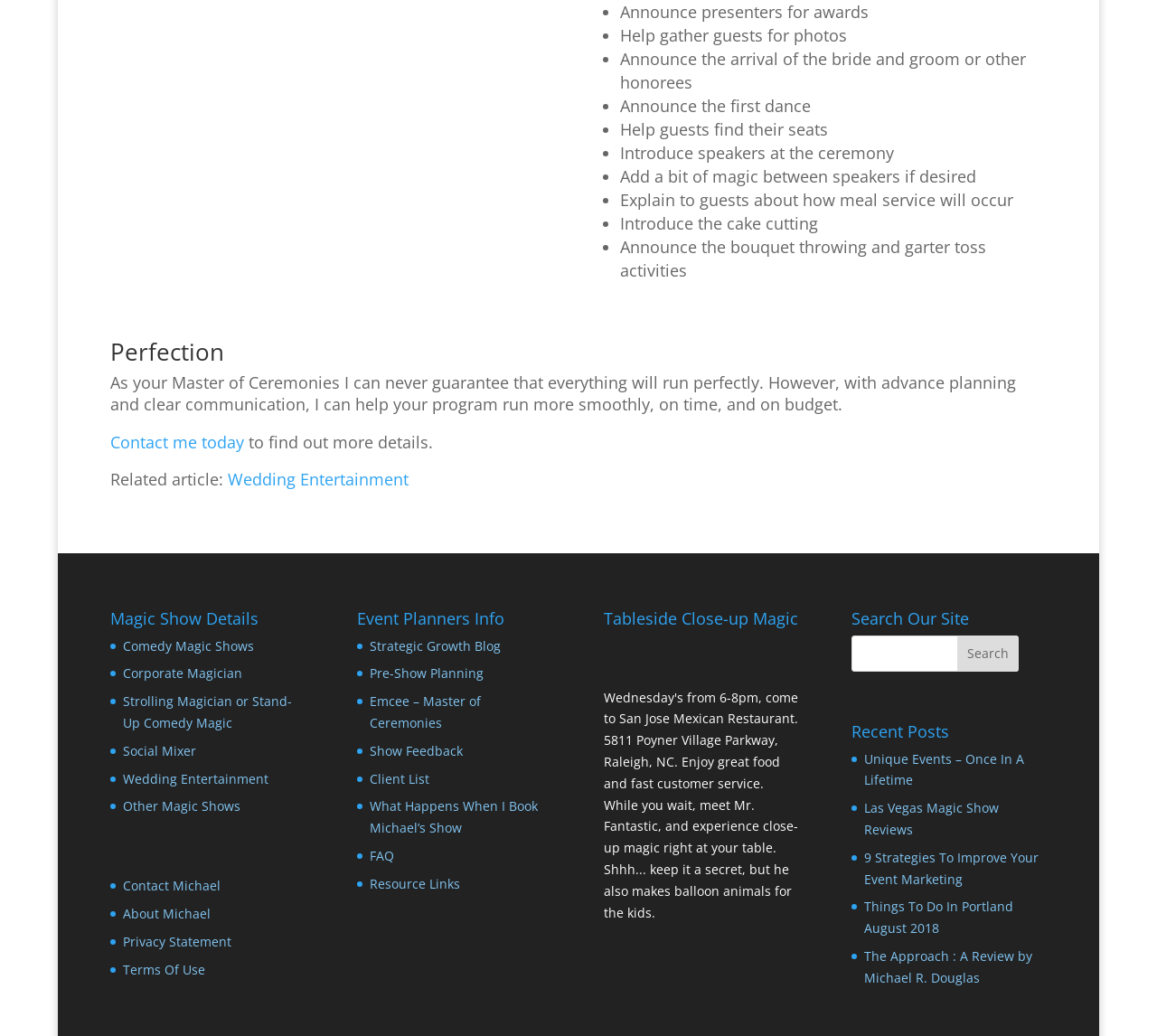Point out the bounding box coordinates of the section to click in order to follow this instruction: "Read about Wedding Entertainment".

[0.197, 0.375, 0.353, 0.396]